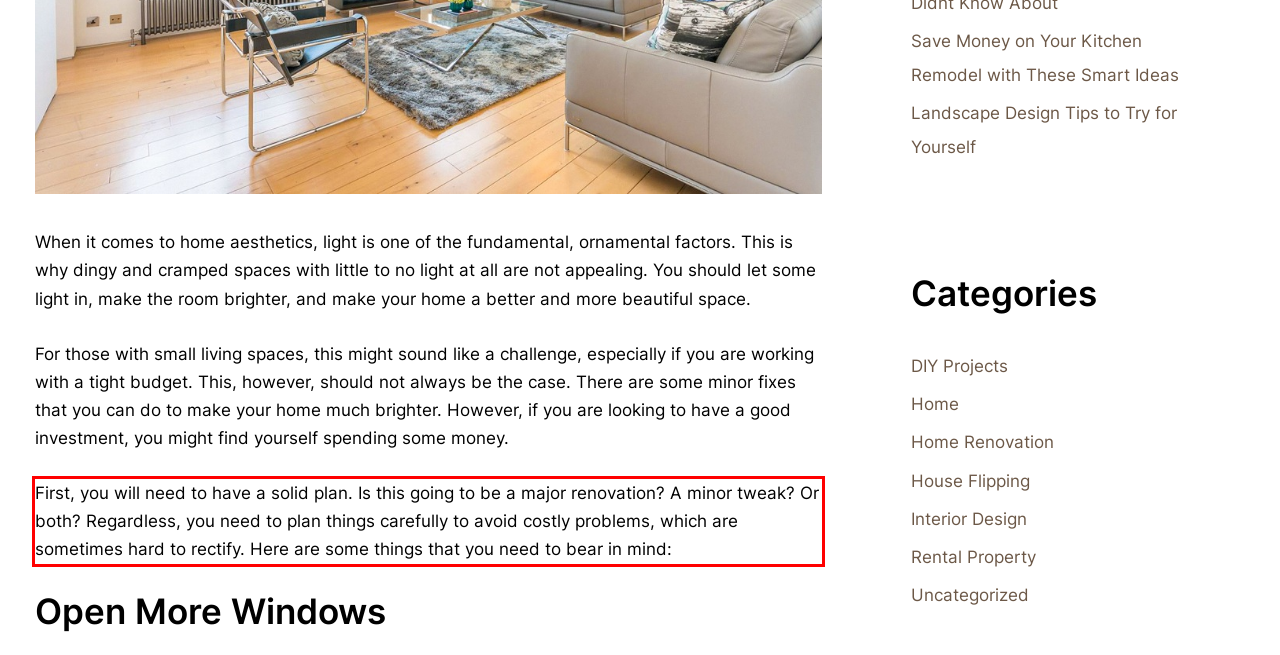Examine the screenshot of the webpage, locate the red bounding box, and generate the text contained within it.

First, you will need to have a solid plan. Is this going to be a major renovation? A minor tweak? Or both? Regardless, you need to plan things carefully to avoid costly problems, which are sometimes hard to rectify. Here are some things that you need to bear in mind: